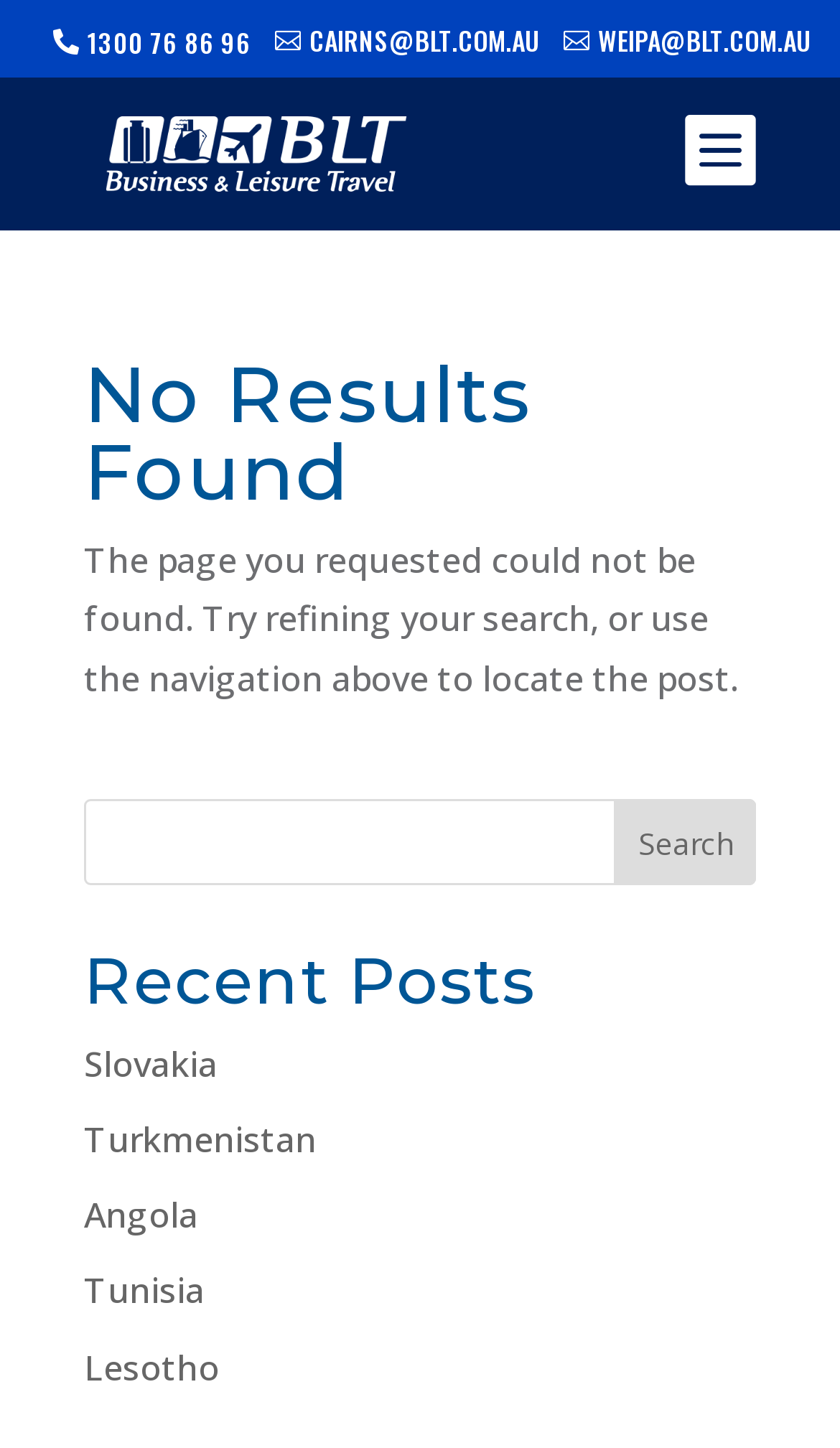Describe the entire webpage, focusing on both content and design.

This webpage displays a "Page not found" error message, specifically for Business & Leisure Travel. At the top left, there are three links: a phone number, an email address "CAIRNS@BLT.COM.AU", and another email address "WEIPA@BLT.COM.AU". 

Below these links, there is an image with a link, but the image does not have a descriptive text. To the right of the image, there is a static text element with an icon. 

The main content of the page is an article section, which starts with a heading "No Results Found". Below the heading, there is a paragraph of text explaining that the requested page could not be found and suggesting to refine the search or use the navigation above to locate the post.

Underneath the article section, there is a search bar with a search box and a "Search" button. 

Further down, there is a heading "Recent Posts" followed by a list of five links to different country names: Slovakia, Turkmenistan, Angola, Tunisia, and Lesotho. These links are arranged vertically, one below the other, and take up the lower half of the page.